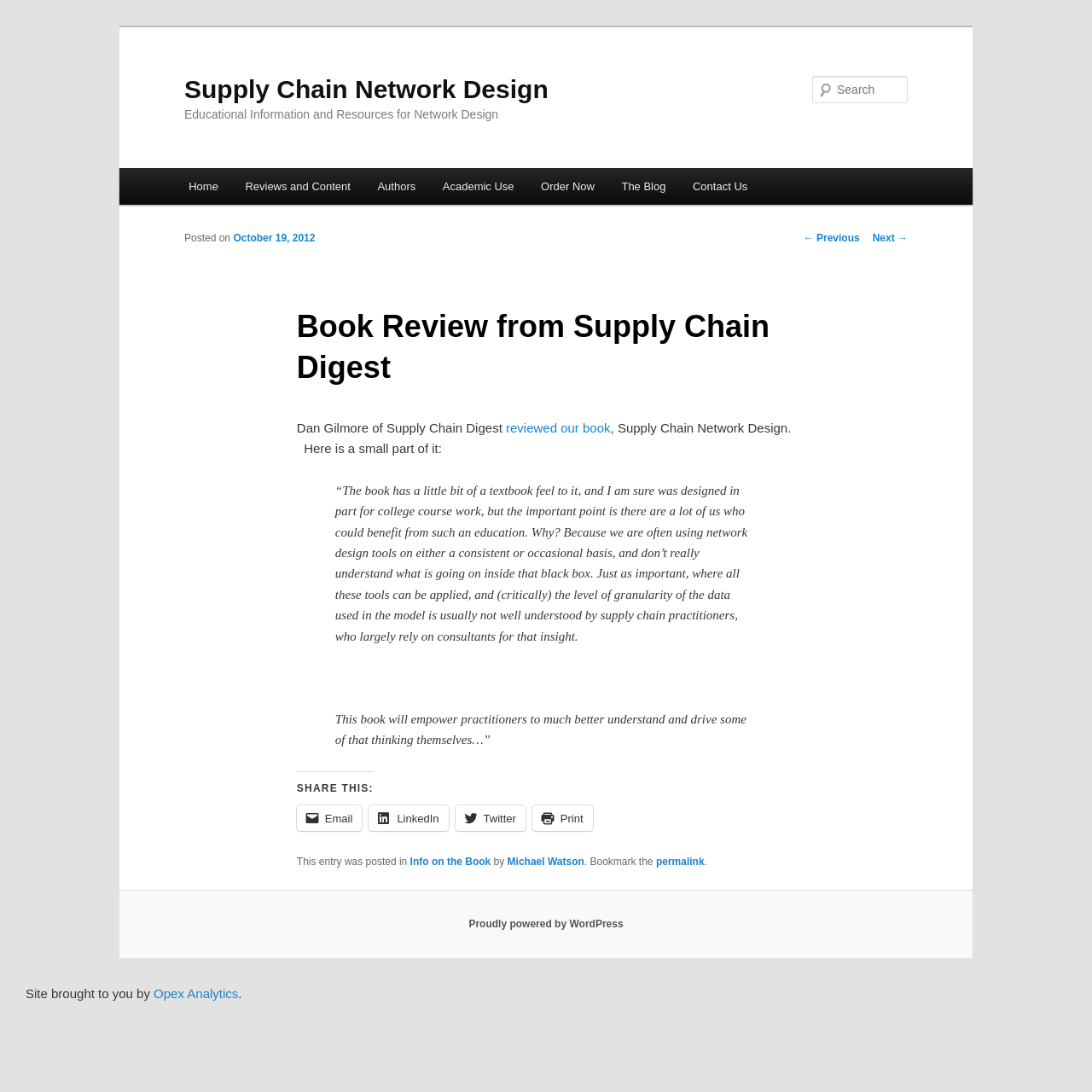Using the description: "Home", identify the bounding box of the corresponding UI element in the screenshot.

[0.16, 0.154, 0.212, 0.188]